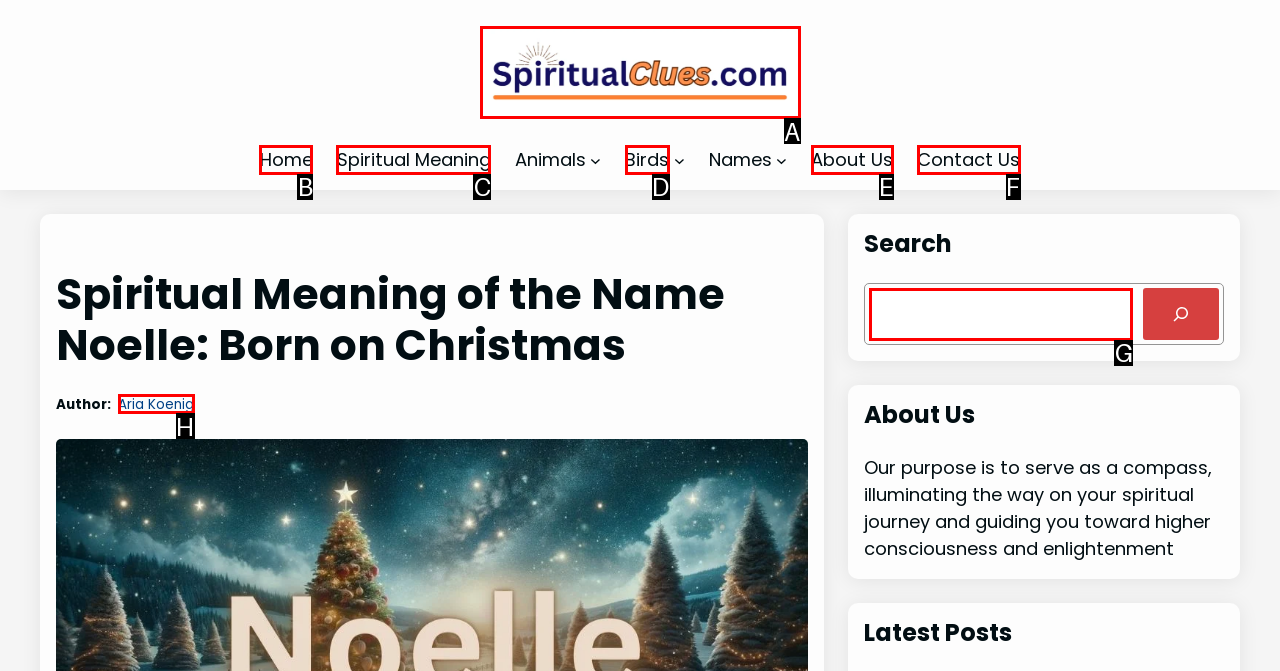Based on the given description: Aria Koenig, identify the correct option and provide the corresponding letter from the given choices directly.

H